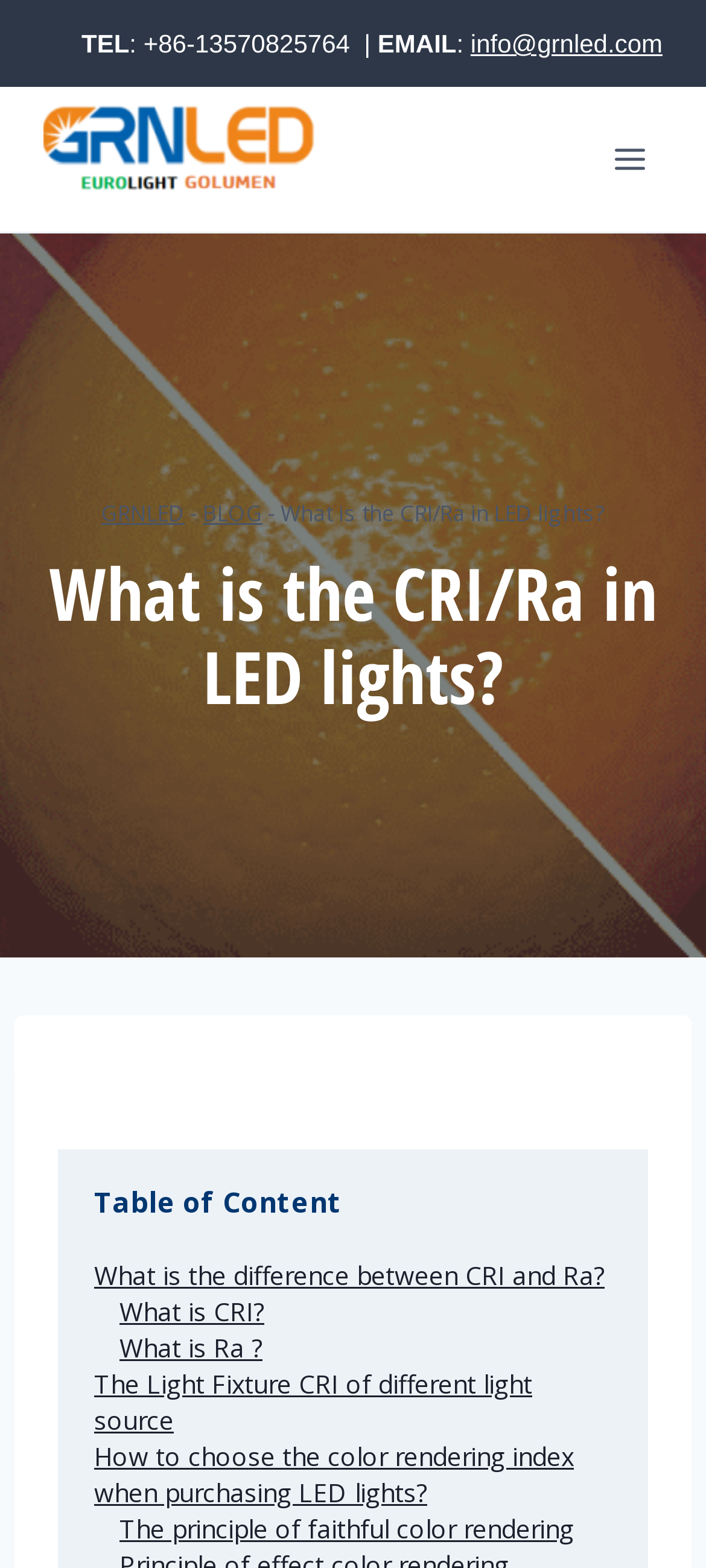What is the email address of GRNLED?
Can you offer a detailed and complete answer to this question?

I found the email address by looking at the top section of the webpage, where the contact information is displayed. The email address is listed next to the 'EMAIL' label.